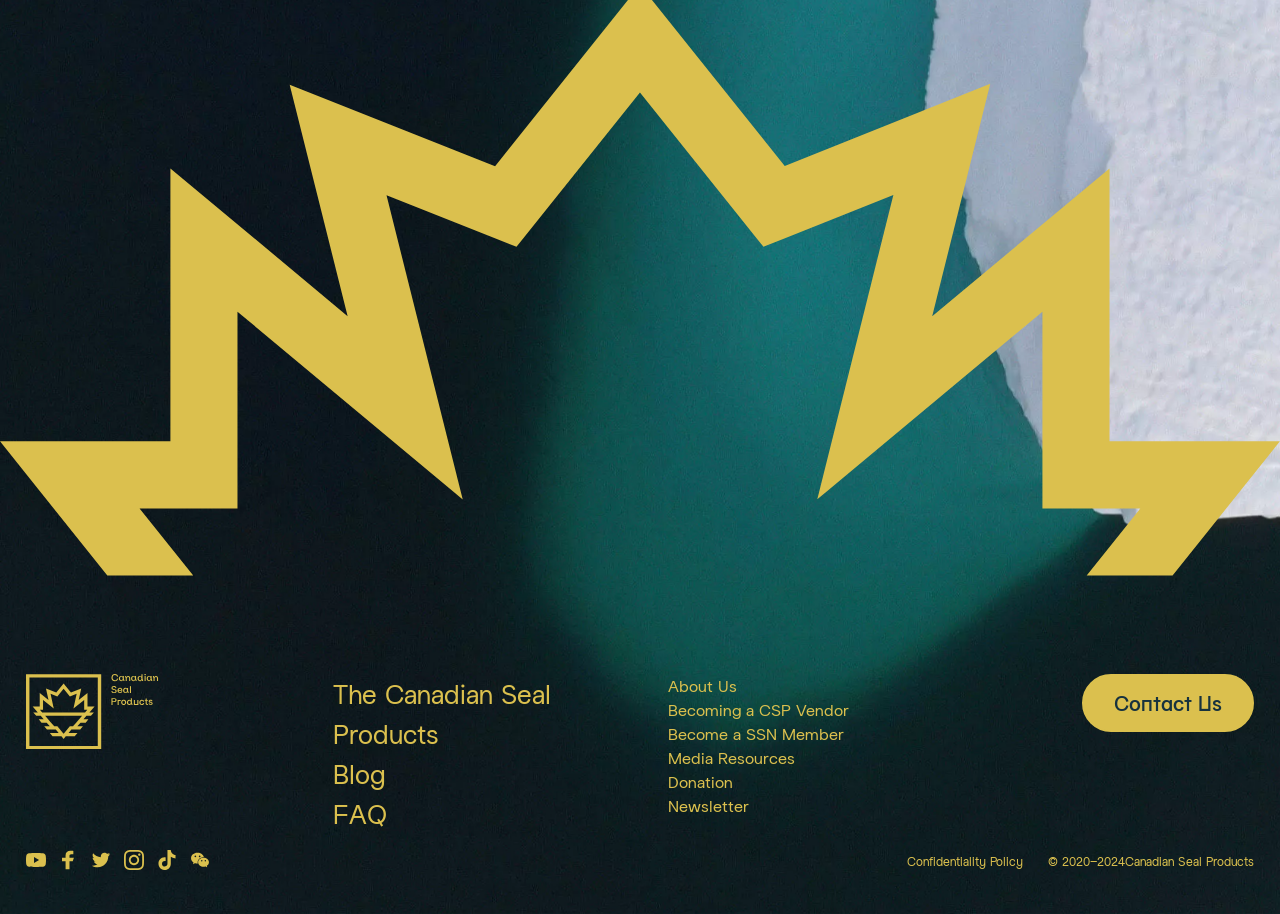Determine the bounding box coordinates of the clickable region to follow the instruction: "Click the shop icon".

[0.457, 0.51, 0.543, 0.567]